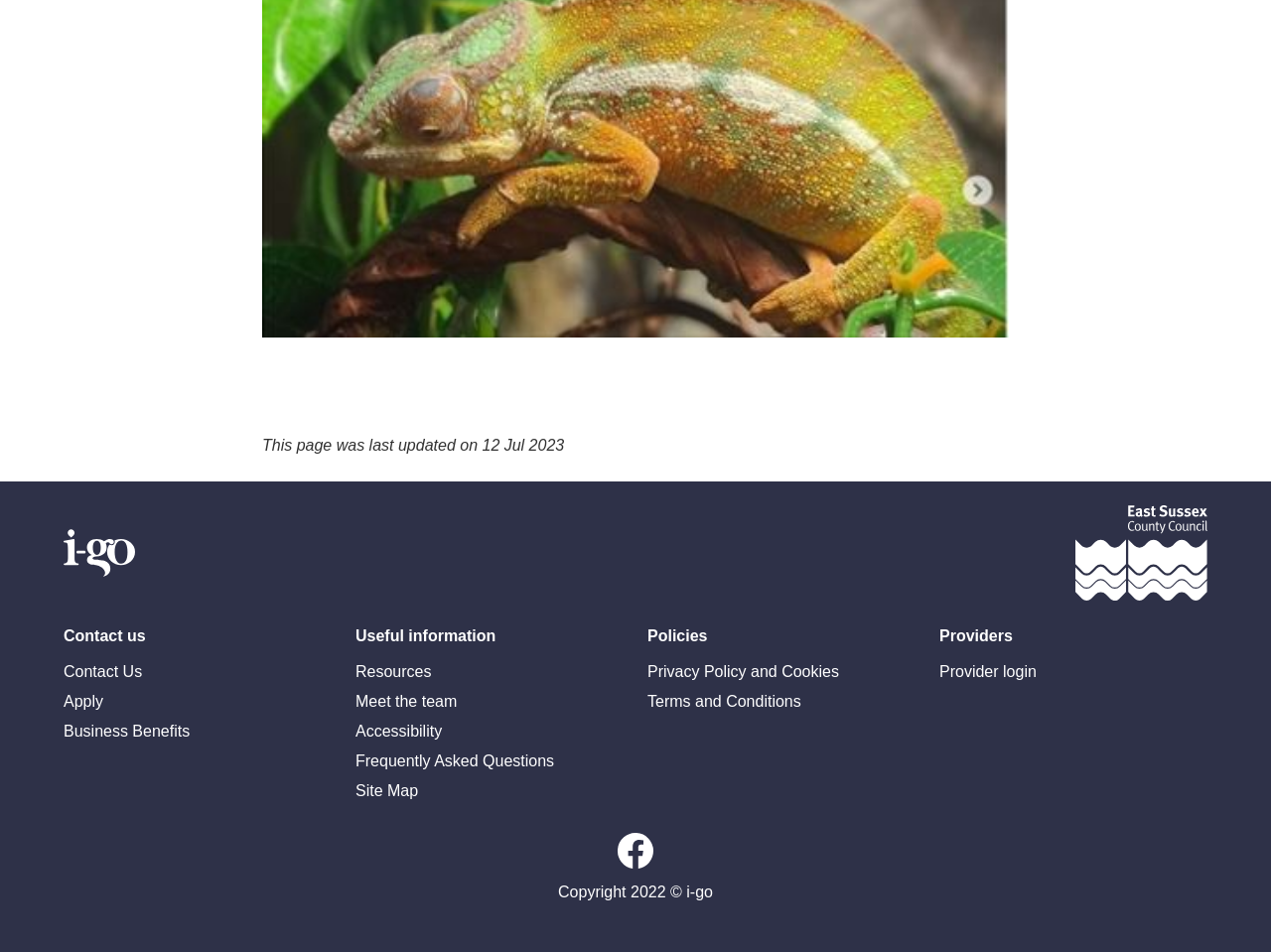Find the bounding box coordinates for the area that must be clicked to perform this action: "Login as a provider".

[0.739, 0.693, 0.95, 0.718]